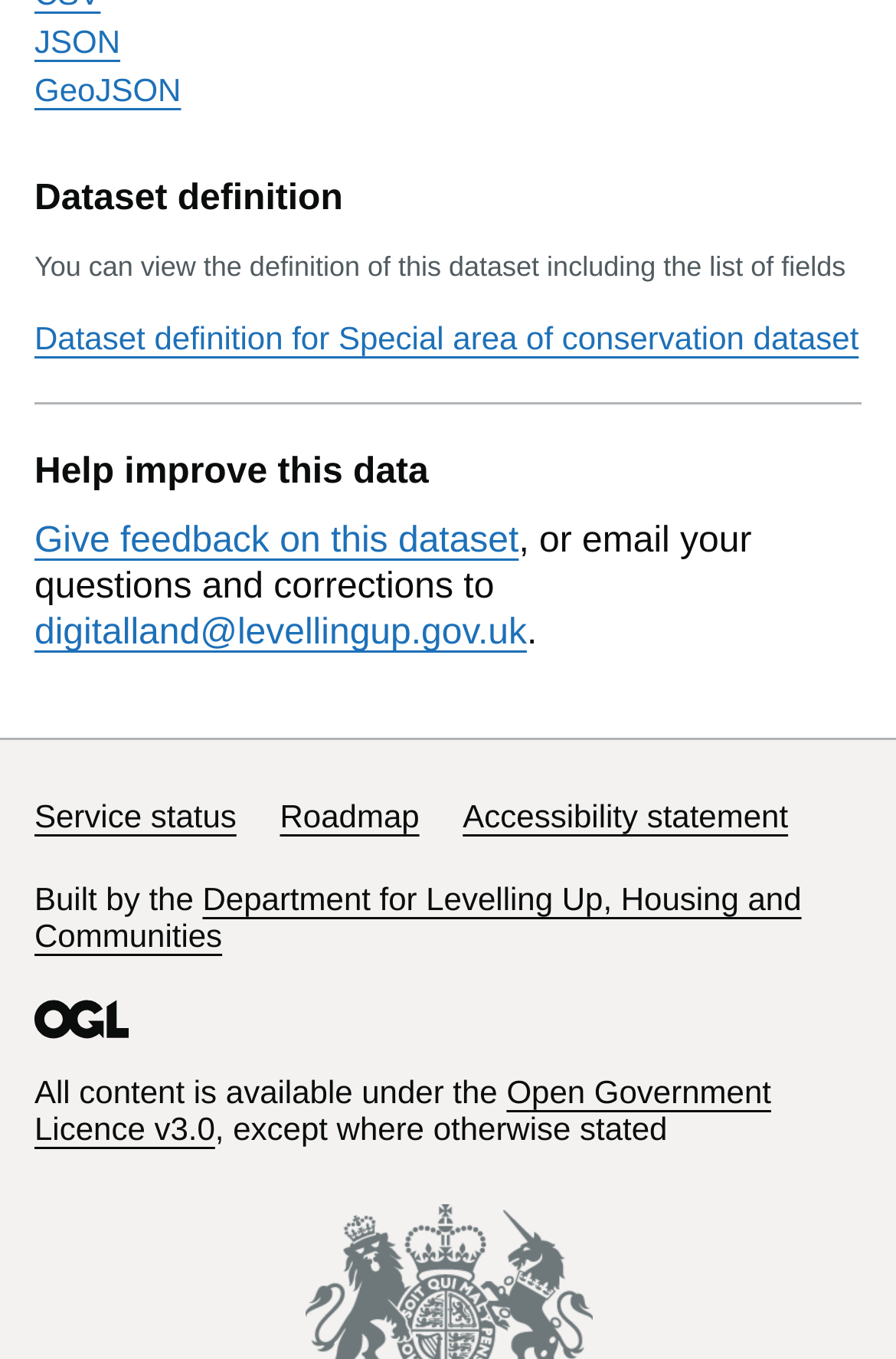Locate the bounding box coordinates of the element's region that should be clicked to carry out the following instruction: "Email questions and corrections". The coordinates need to be four float numbers between 0 and 1, i.e., [left, top, right, bottom].

[0.038, 0.451, 0.588, 0.48]